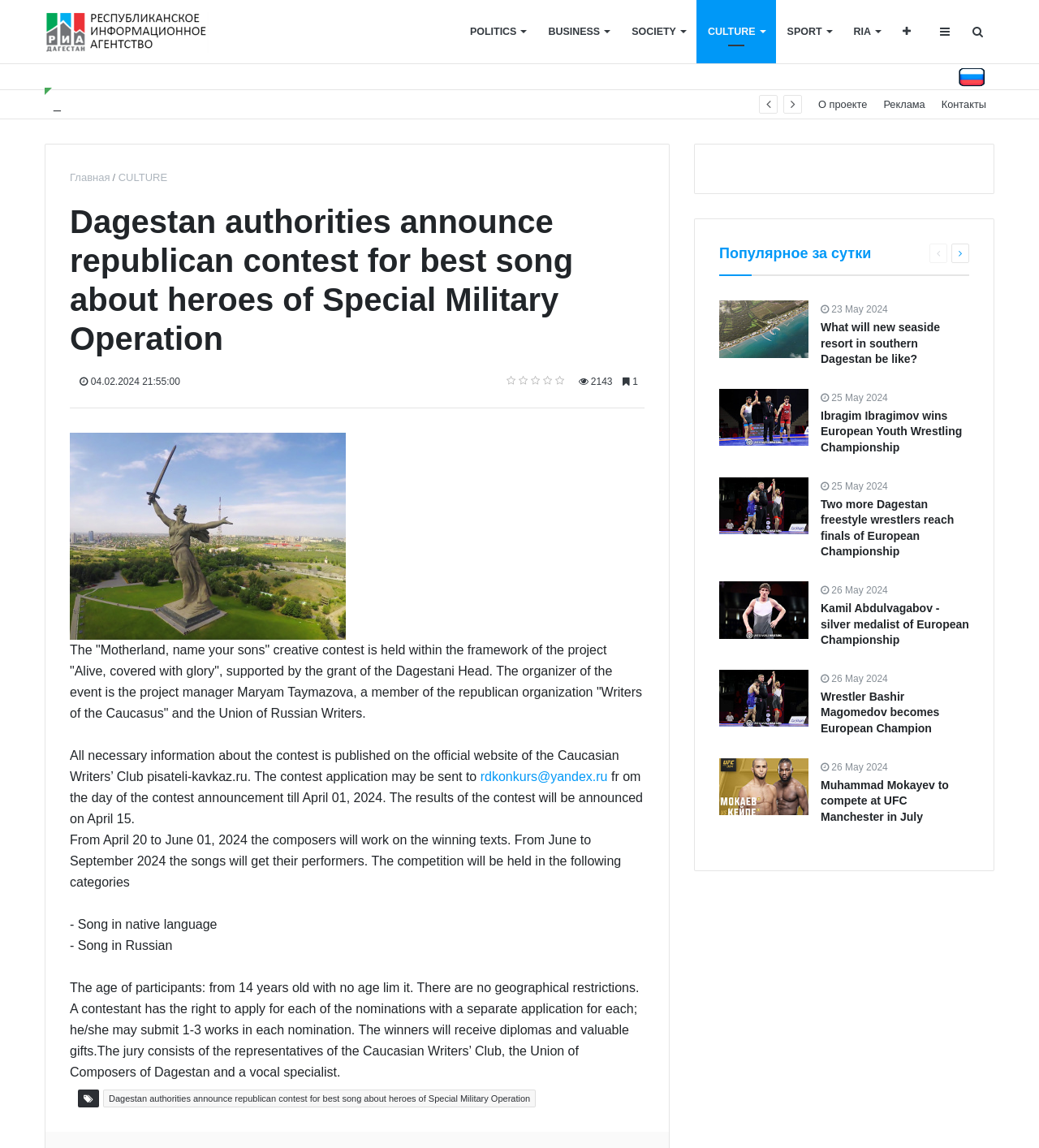Specify the bounding box coordinates (top-left x, top-left y, bottom-right x, bottom-right y) of the UI element in the screenshot that matches this description: О проекте

[0.78, 0.079, 0.842, 0.103]